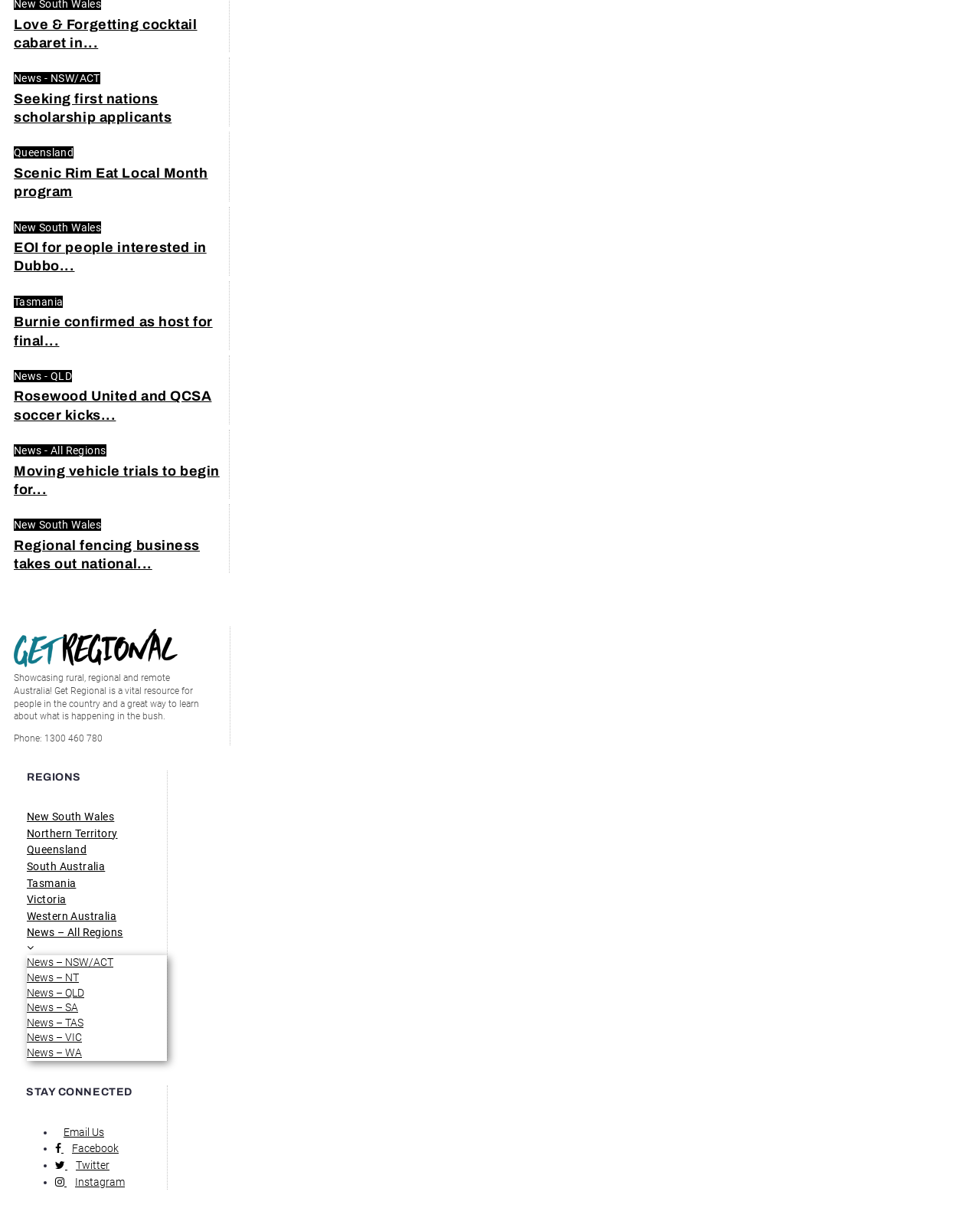Find the bounding box coordinates of the element I should click to carry out the following instruction: "Click on 'Email Us' link".

[0.056, 0.932, 0.106, 0.942]